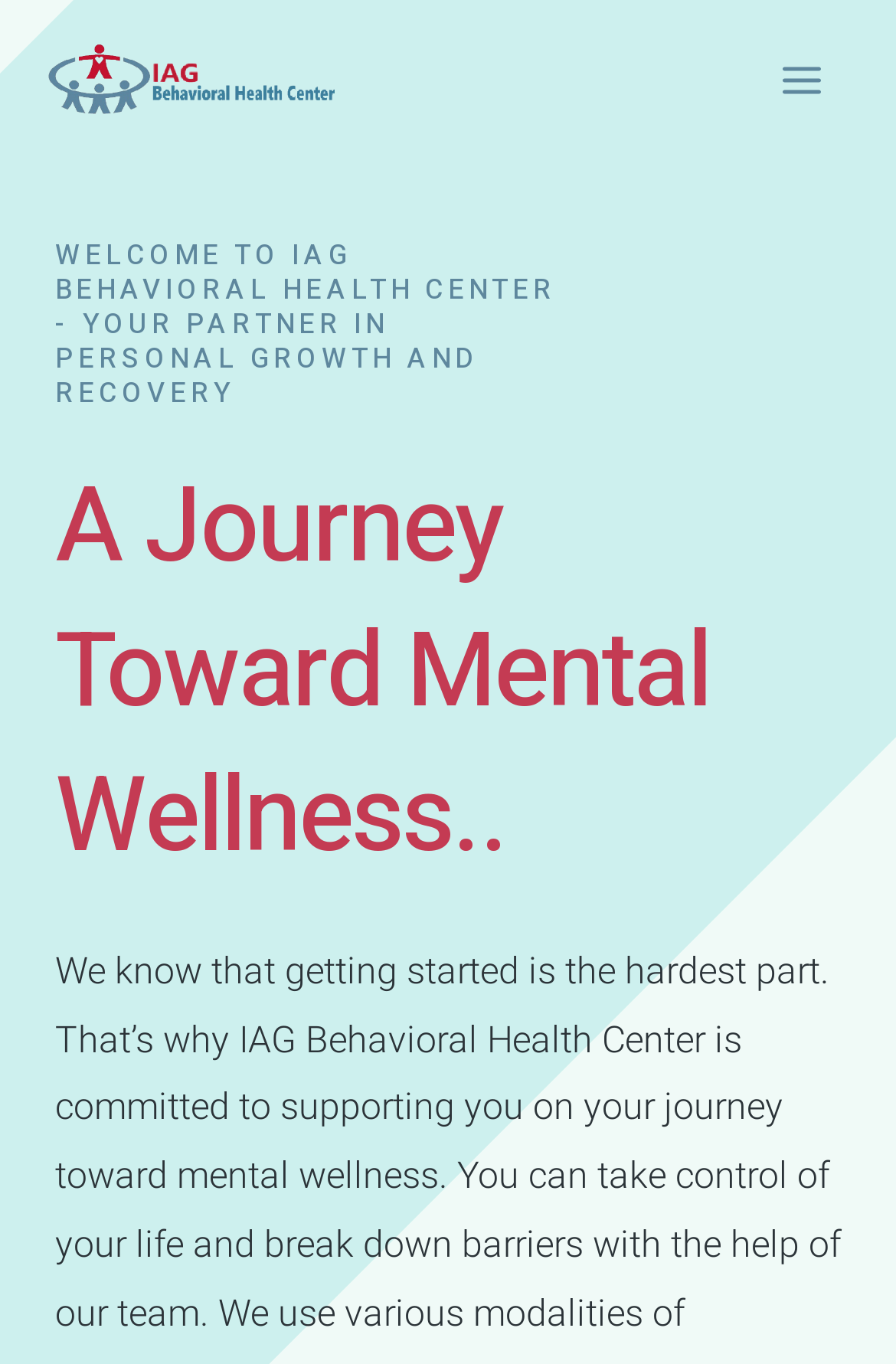Please locate the UI element described by "Main Menu" and provide its bounding box coordinates.

[0.84, 0.023, 0.949, 0.095]